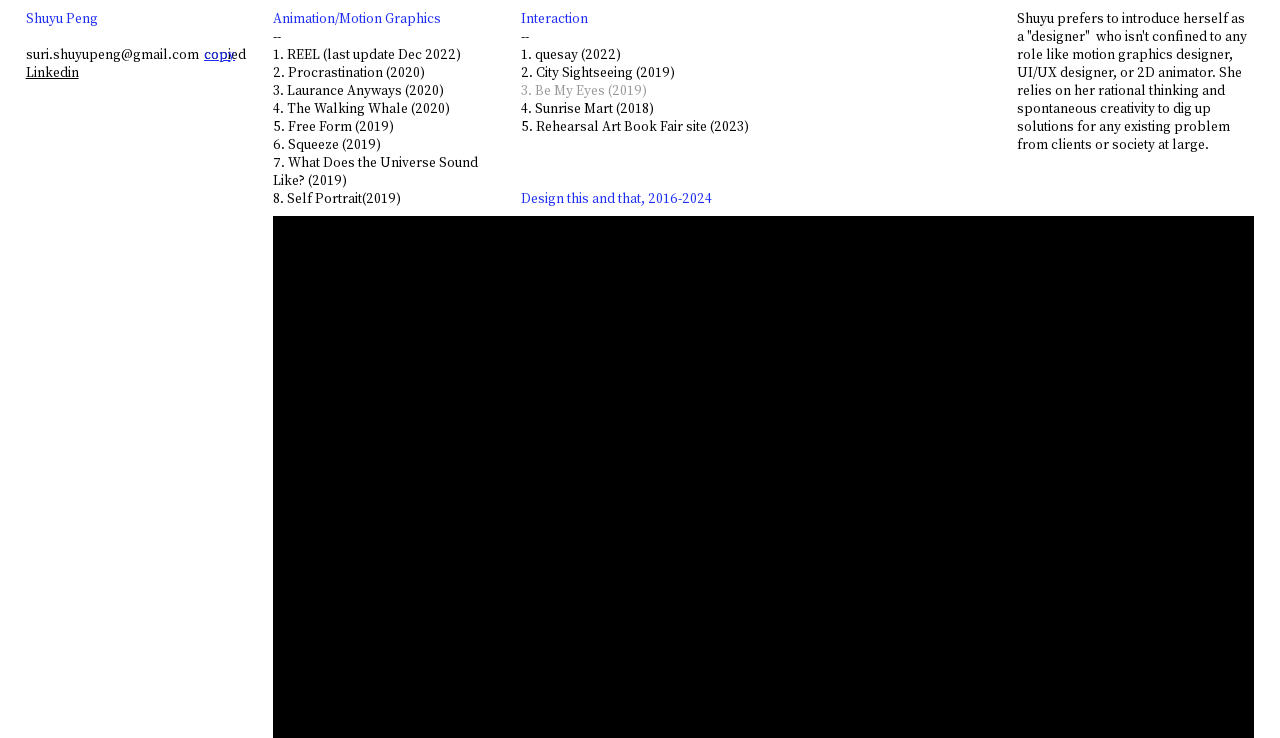Kindly provide the bounding box coordinates of the section you need to click on to fulfill the given instruction: "Visit Design this and that, 2016-2024".

[0.407, 0.256, 0.556, 0.28]